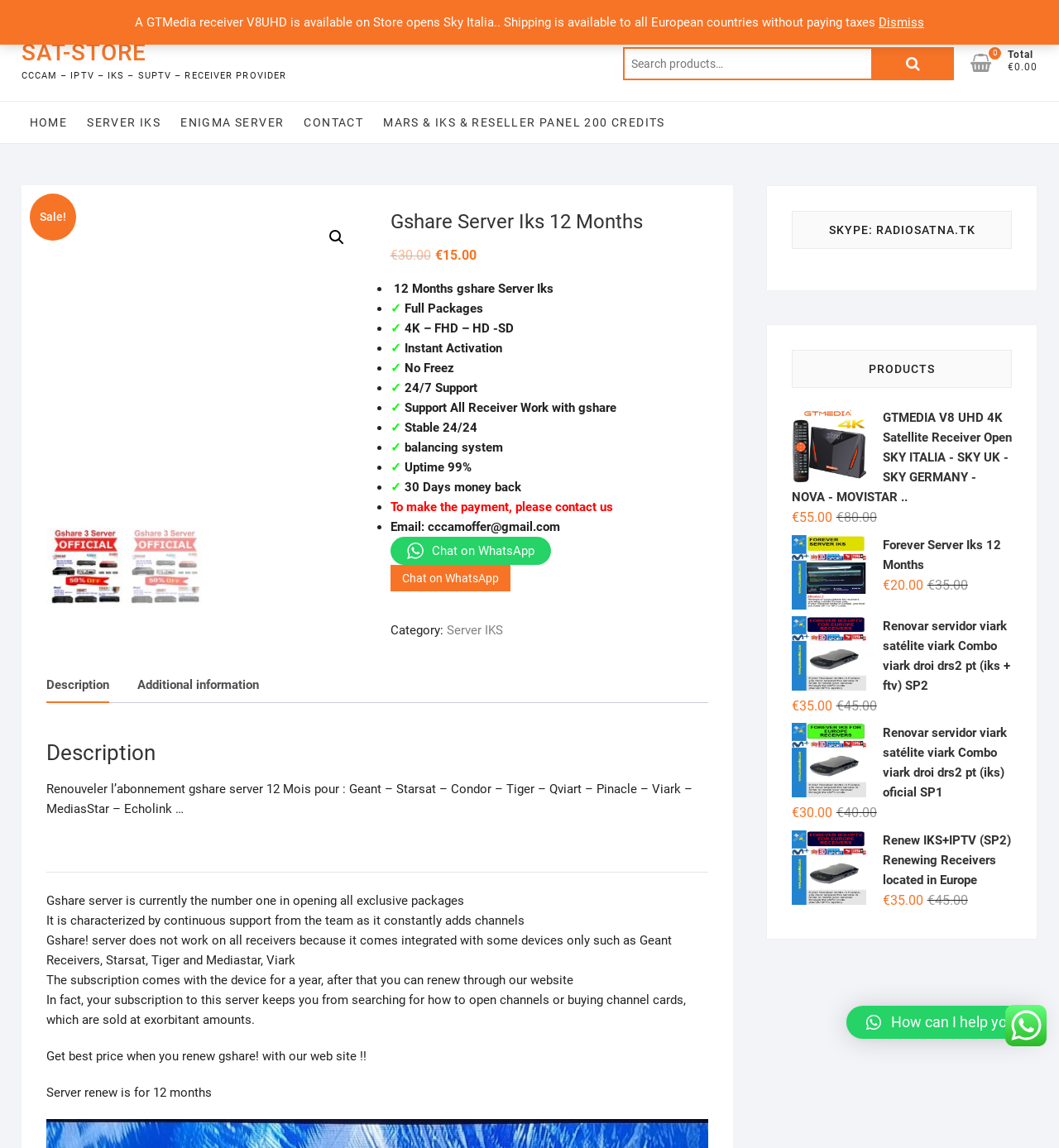Could you highlight the region that needs to be clicked to execute the instruction: "Search for:"?

[0.589, 0.041, 0.901, 0.07]